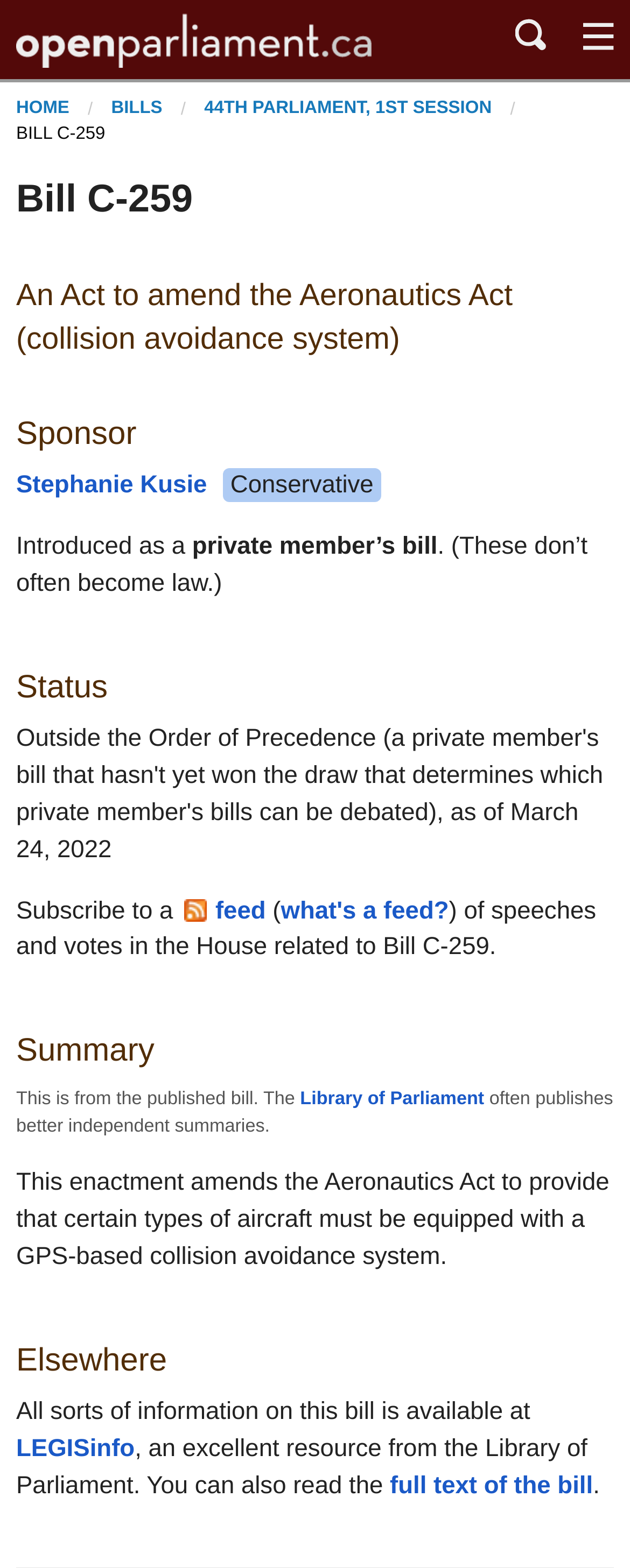With reference to the screenshot, provide a detailed response to the question below:
Who is the sponsor of the bill?

I found the answer by looking at the section with the heading 'Sponsor' and finding the link element with the text 'Stephanie Kusie', which is the name of the sponsor.